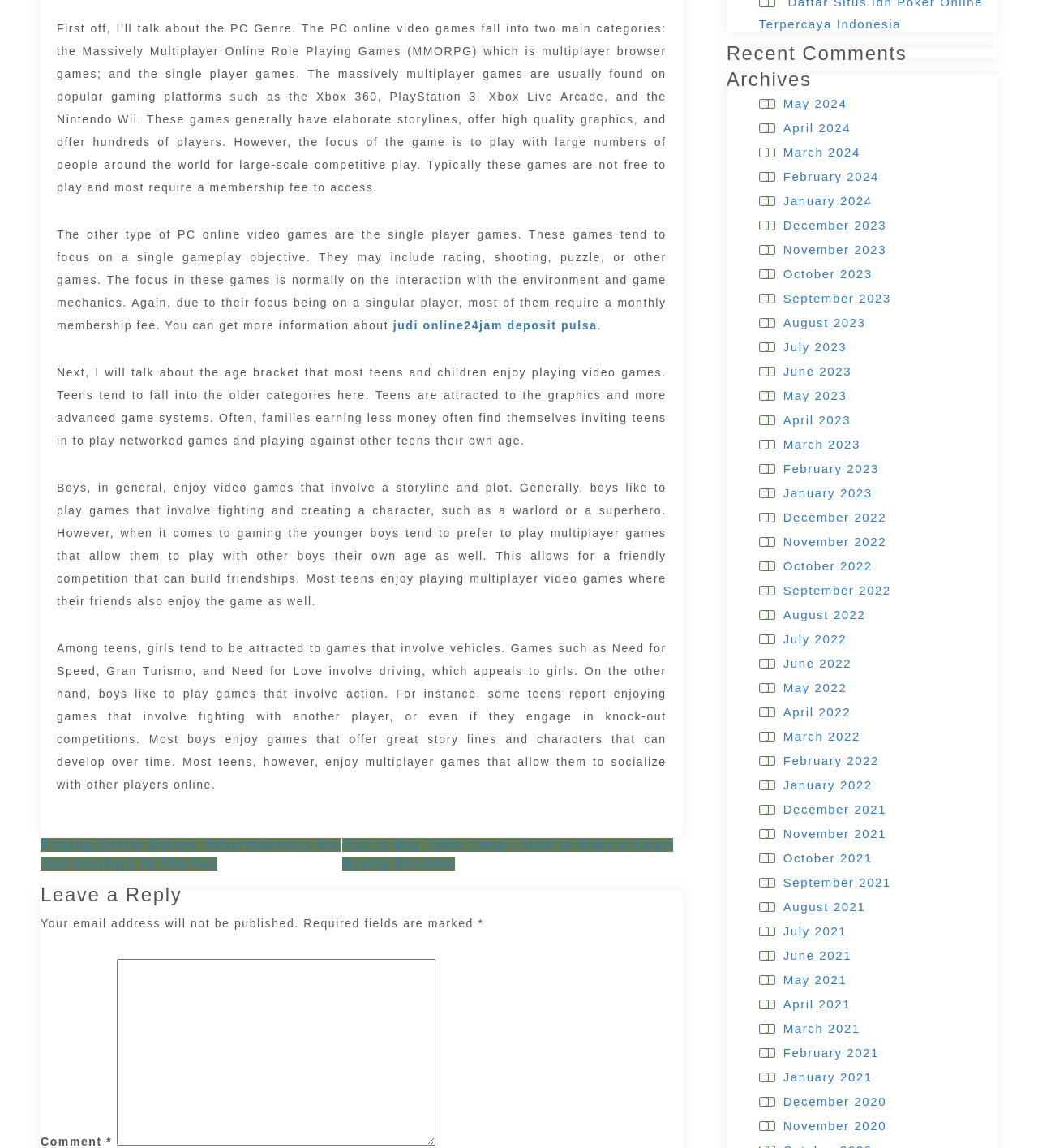Identify the bounding box for the given UI element using the description provided. Coordinates should be in the format (top-left x, top-left y, bottom-right x, bottom-right y) and must be between 0 and 1. Here is the description: judi online24jam deposit pulsa

[0.379, 0.278, 0.575, 0.289]